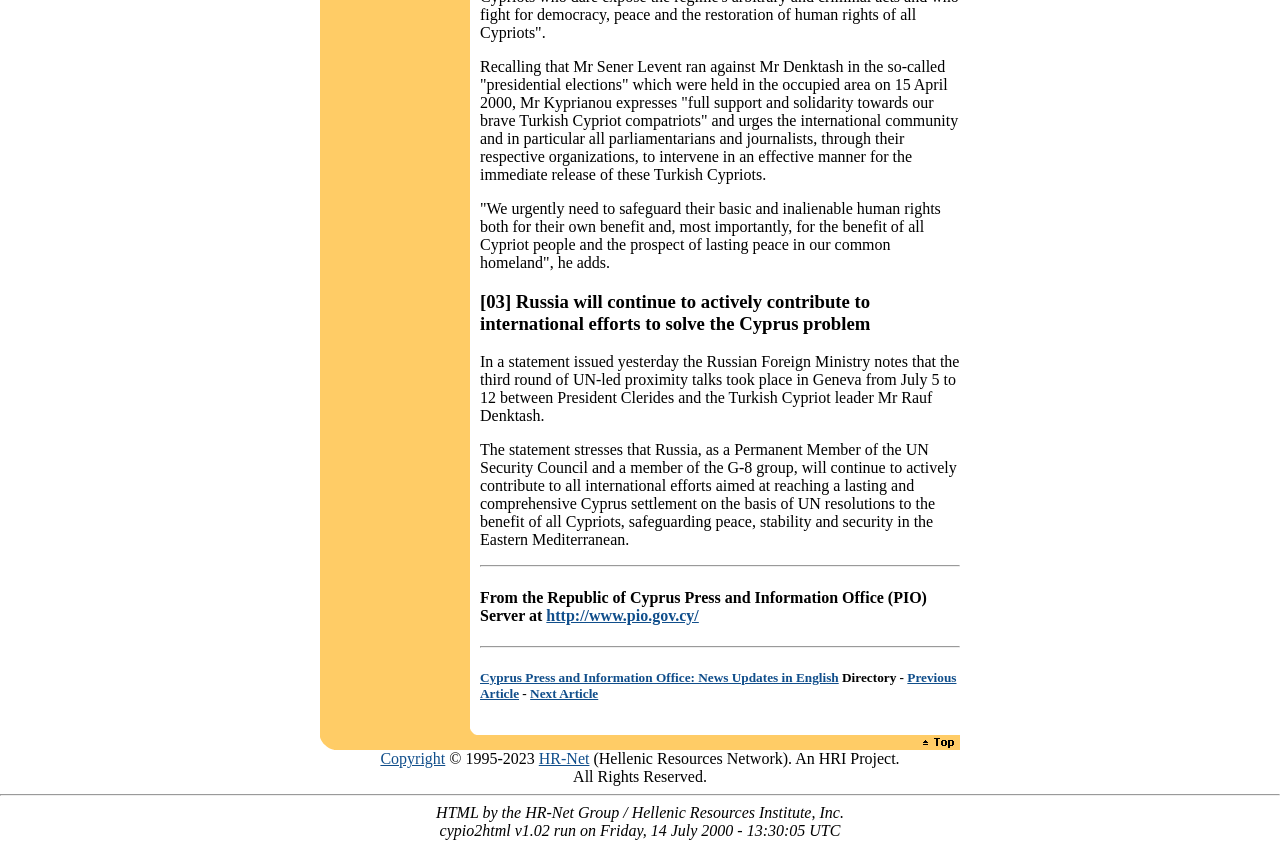Could you indicate the bounding box coordinates of the region to click in order to complete this instruction: "Read the 'What is a Home Equity Loan?' article".

None